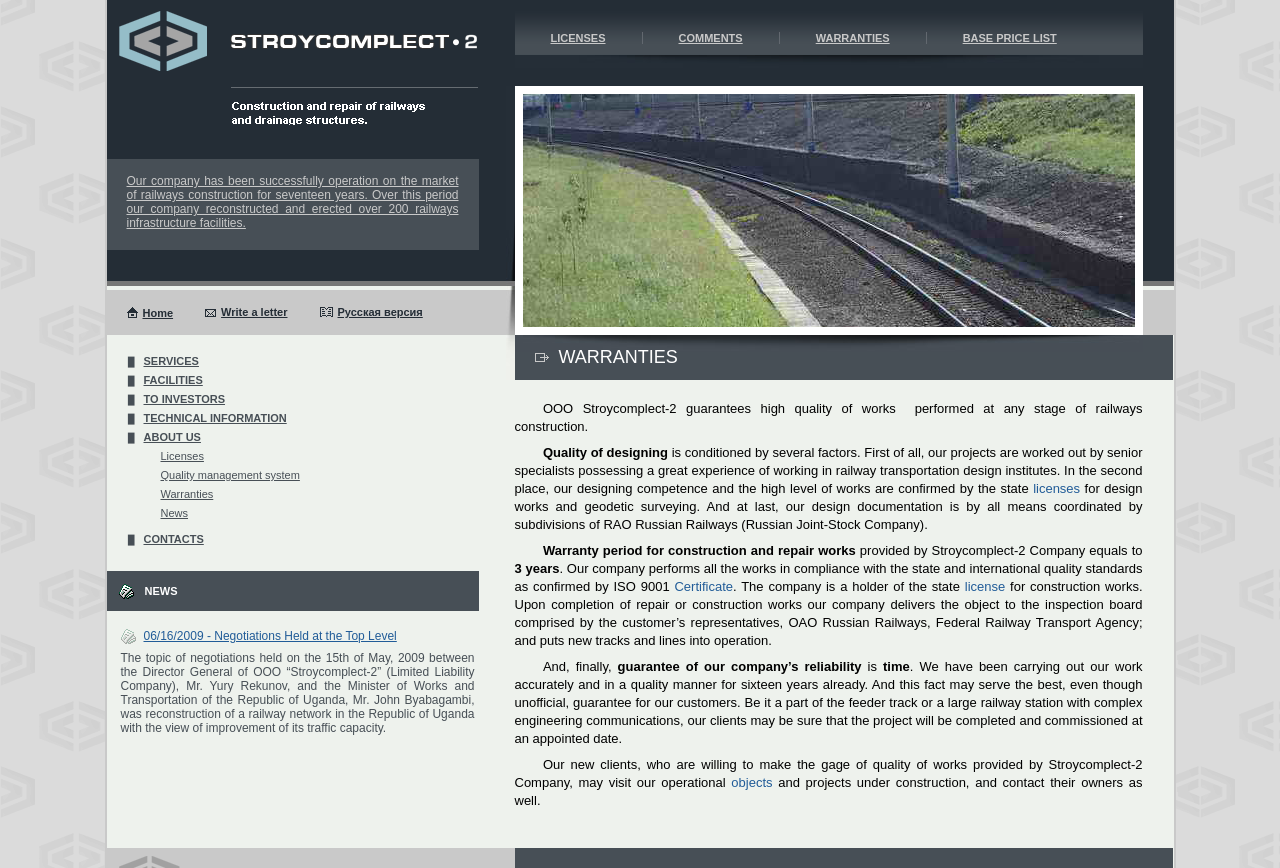Given the description "Русская версия", provide the bounding box coordinates of the corresponding UI element.

[0.264, 0.353, 0.33, 0.366]